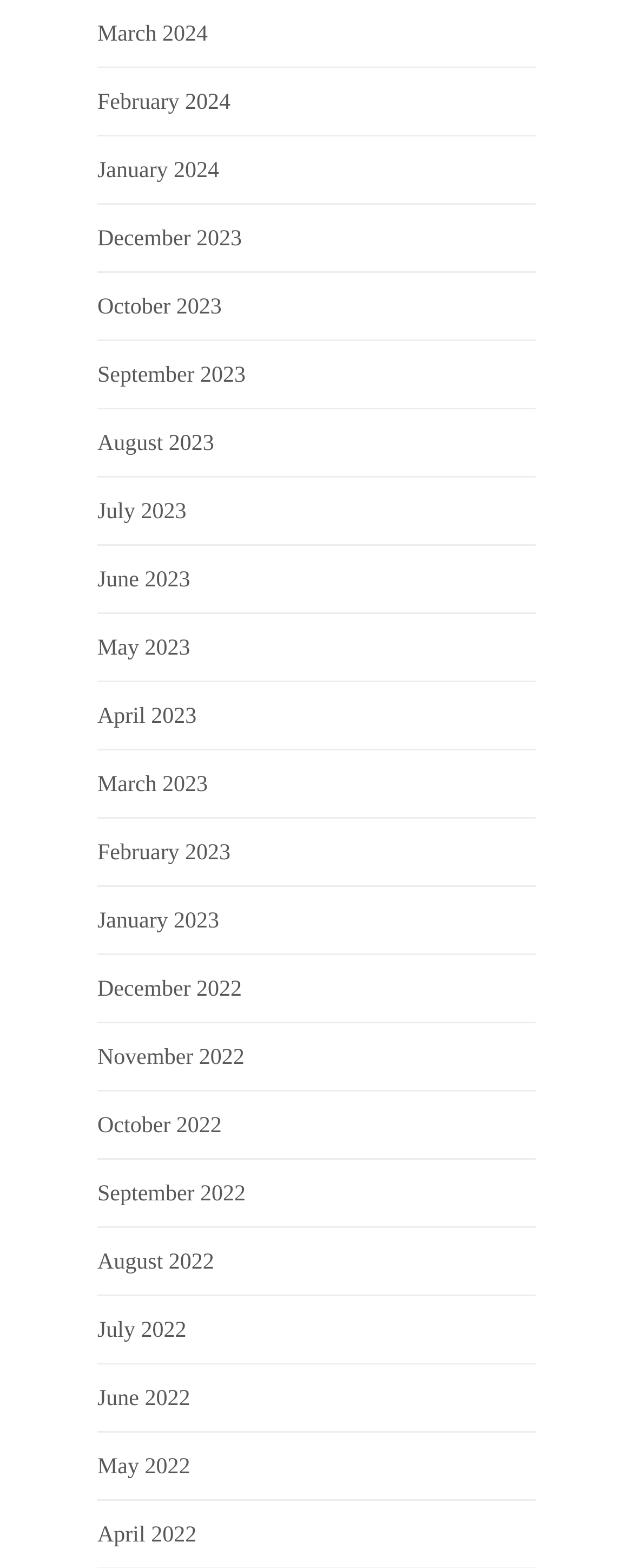How many months are available in 2023?
Please give a detailed and elaborate explanation in response to the question.

I counted the number of links with '2023' in their text and found that there are 12 months available in 2023, from January 2023 to December 2023.